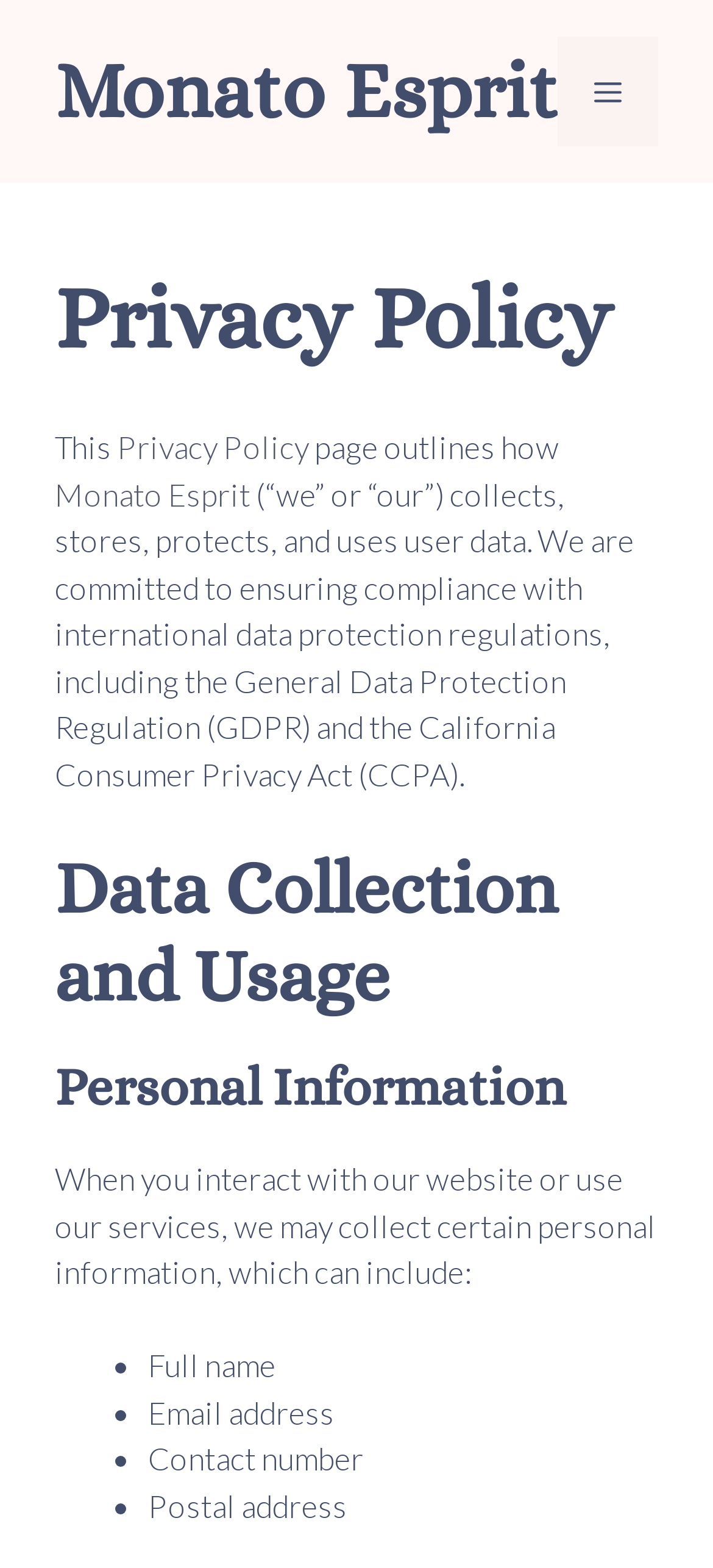What is the title of the second heading on the webpage?
Answer the question with a detailed and thorough explanation.

The second heading on the webpage is 'Data Collection and Usage', which is located below the first heading 'Privacy Policy'.